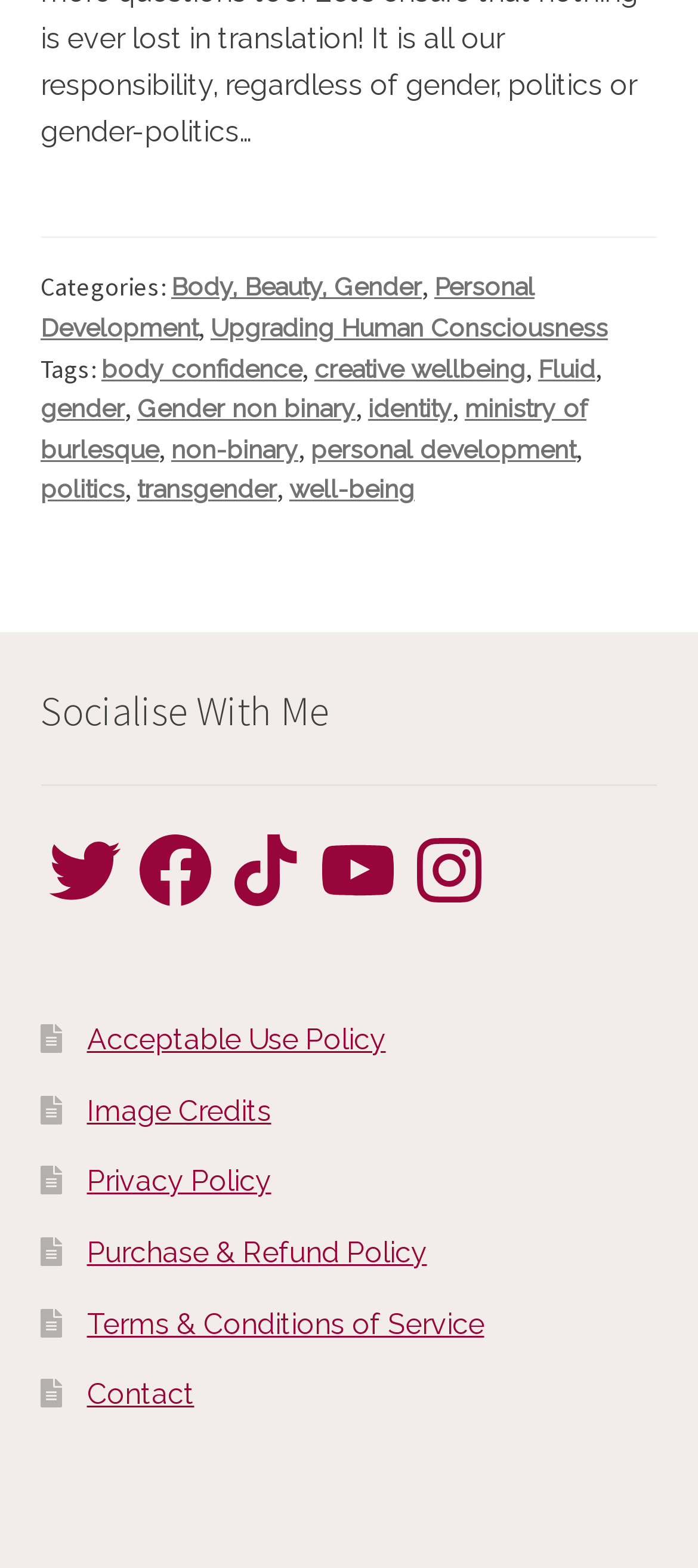Based on the element description, predict the bounding box coordinates (top-left x, top-left y, bottom-right x, bottom-right y) for the UI element in the screenshot: Privacy Policy

[0.124, 0.743, 0.389, 0.764]